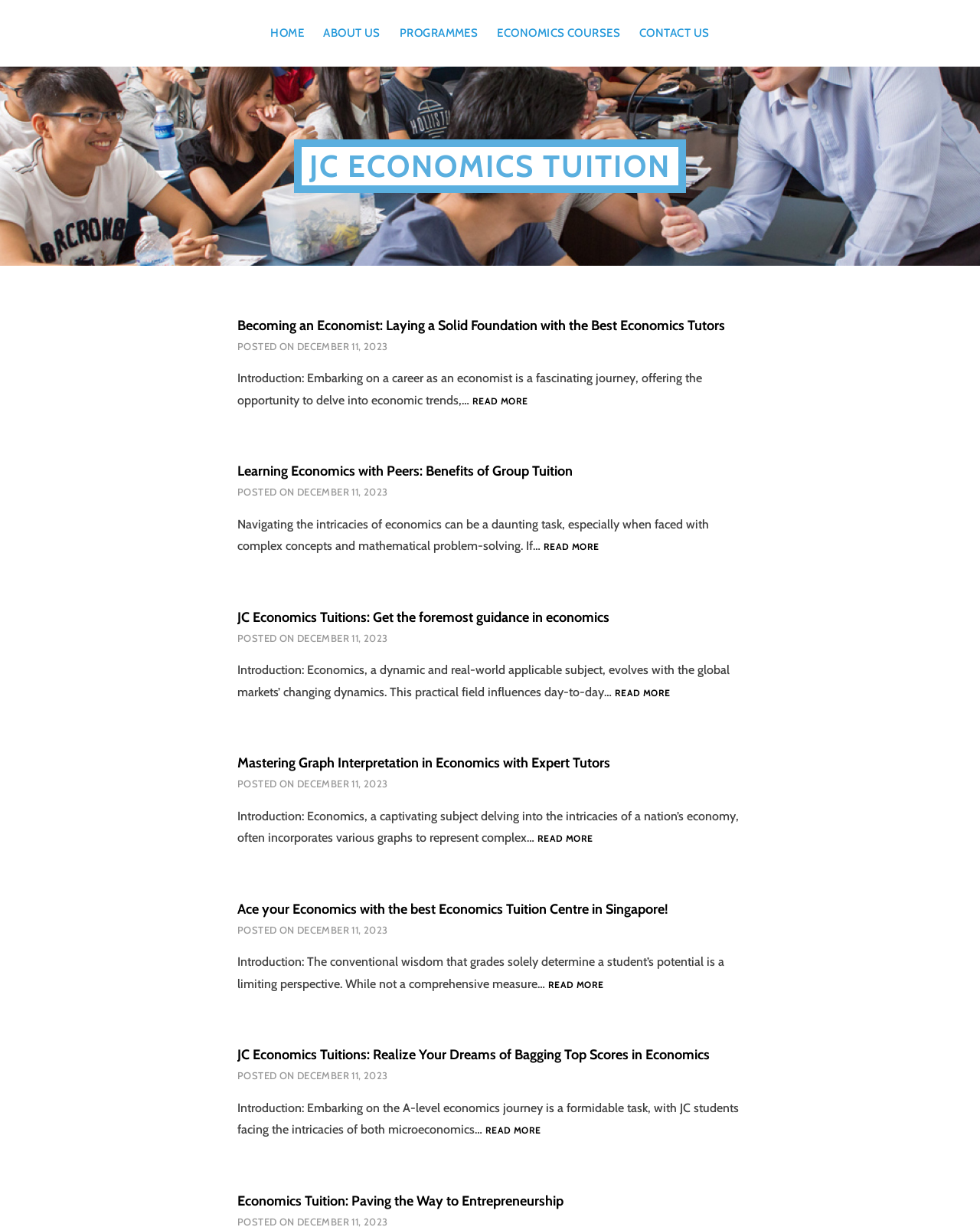Find the bounding box coordinates of the element's region that should be clicked in order to follow the given instruction: "Read more about Becoming an Economist: Laying a Solid Foundation with the Best Economics Tutors". The coordinates should consist of four float numbers between 0 and 1, i.e., [left, top, right, bottom].

[0.482, 0.322, 0.538, 0.333]